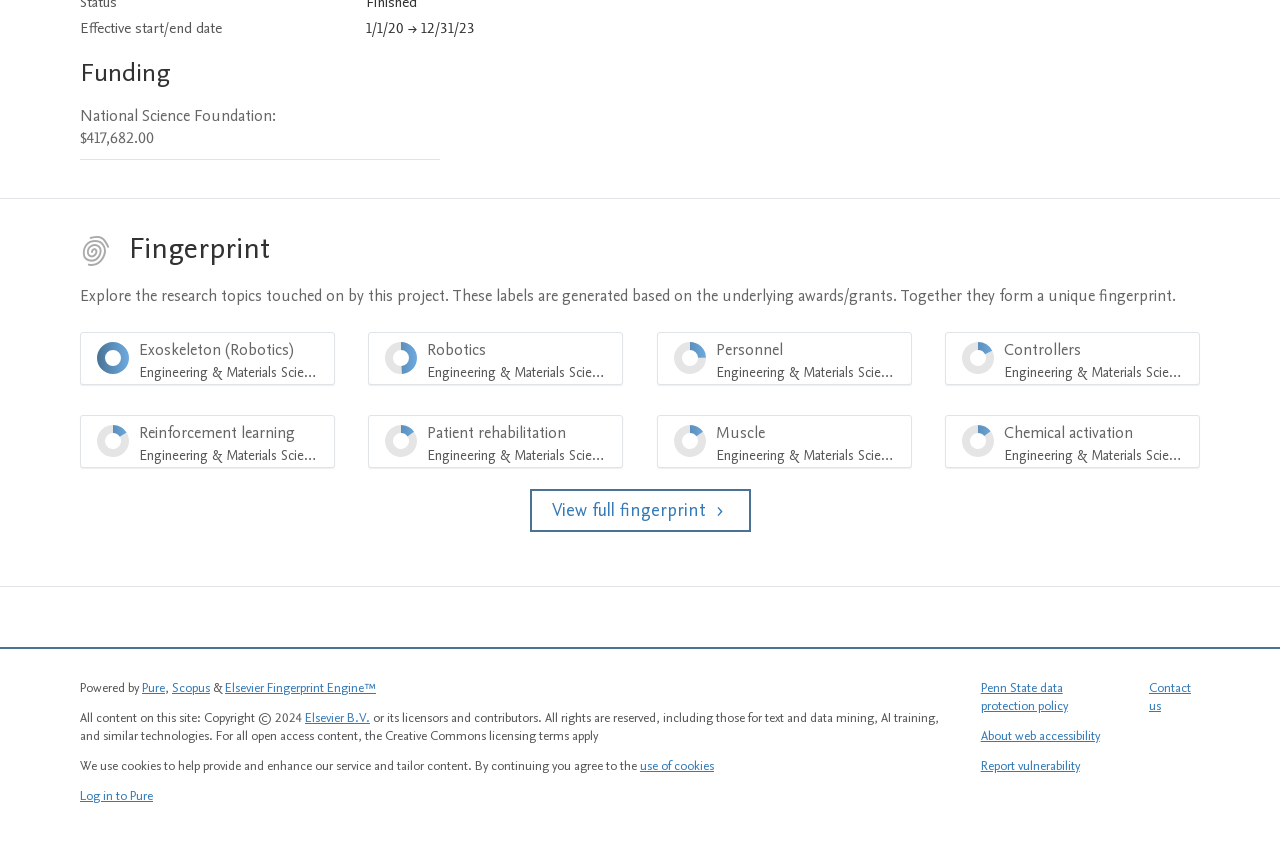Please pinpoint the bounding box coordinates for the region I should click to adhere to this instruction: "Select Exoskeleton (Robotics) Engineering & Materials Science".

[0.062, 0.392, 0.262, 0.455]